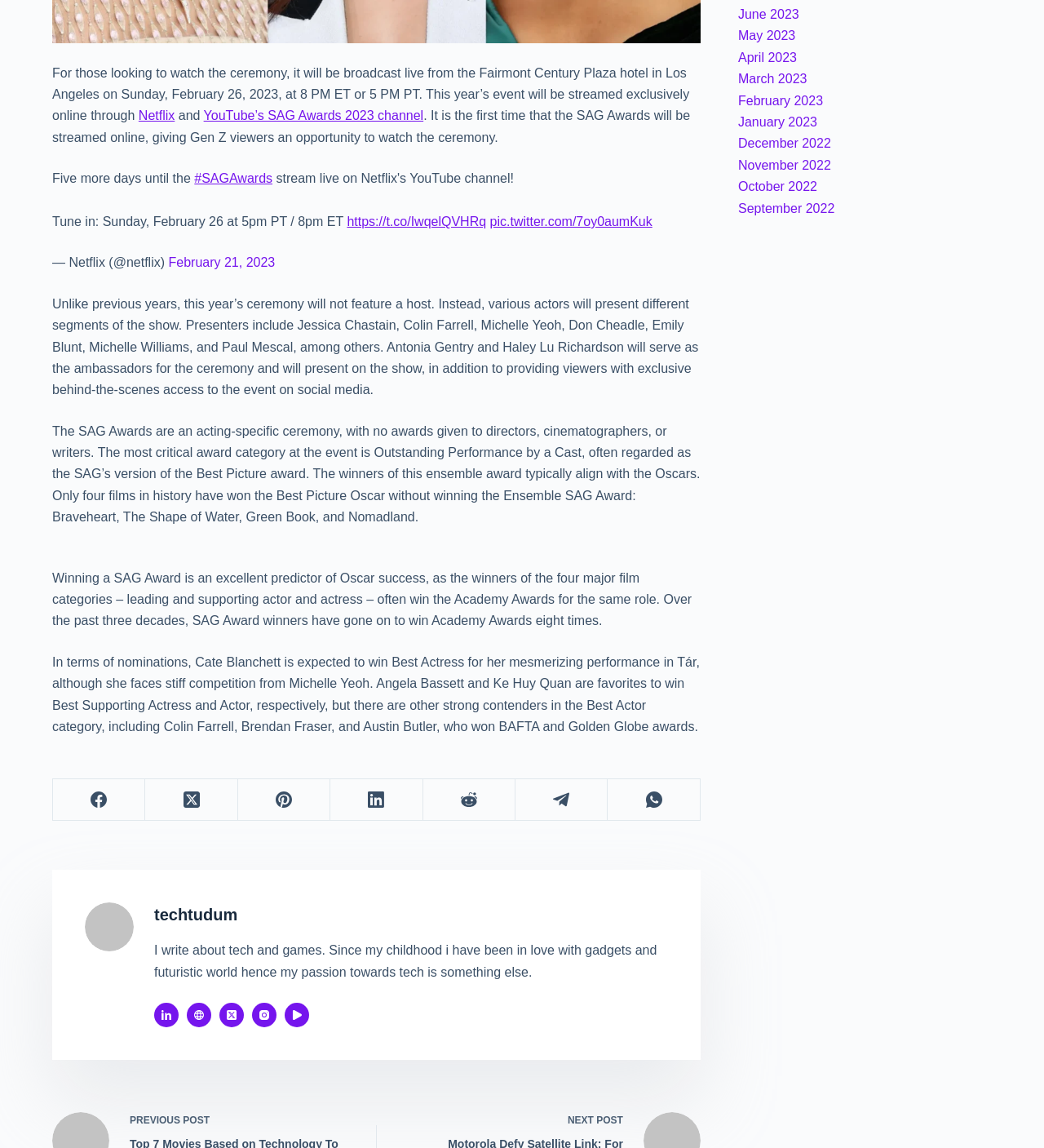By analyzing the image, answer the following question with a detailed response: What is the name of the social media platform where Antonia Gentry and Haley Lu Richardson will provide exclusive behind-the-scenes access to the event?

The name of the social media platform where Antonia Gentry and Haley Lu Richardson will provide exclusive behind-the-scenes access to the event can be inferred from the text 'will serve as the ambassadors for the ceremony and will present on the show, in addition to providing viewers with exclusive behind-the-scenes access to the event on social media' which is located in the StaticText element.